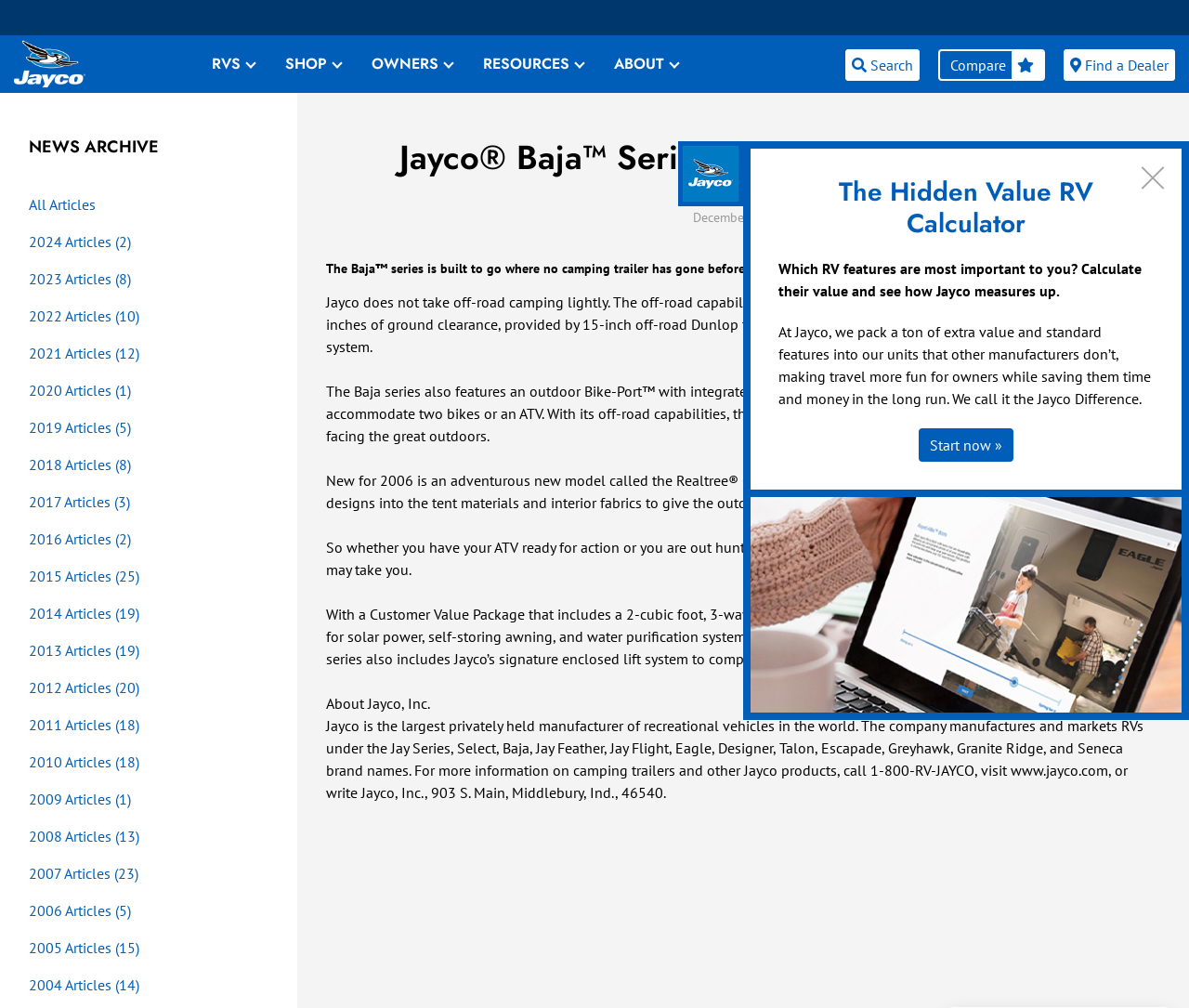Please give the bounding box coordinates of the area that should be clicked to fulfill the following instruction: "Find a dealer using the 'Find a Dealer' link". The coordinates should be in the format of four float numbers from 0 to 1, i.e., [left, top, right, bottom].

[0.895, 0.049, 0.988, 0.08]